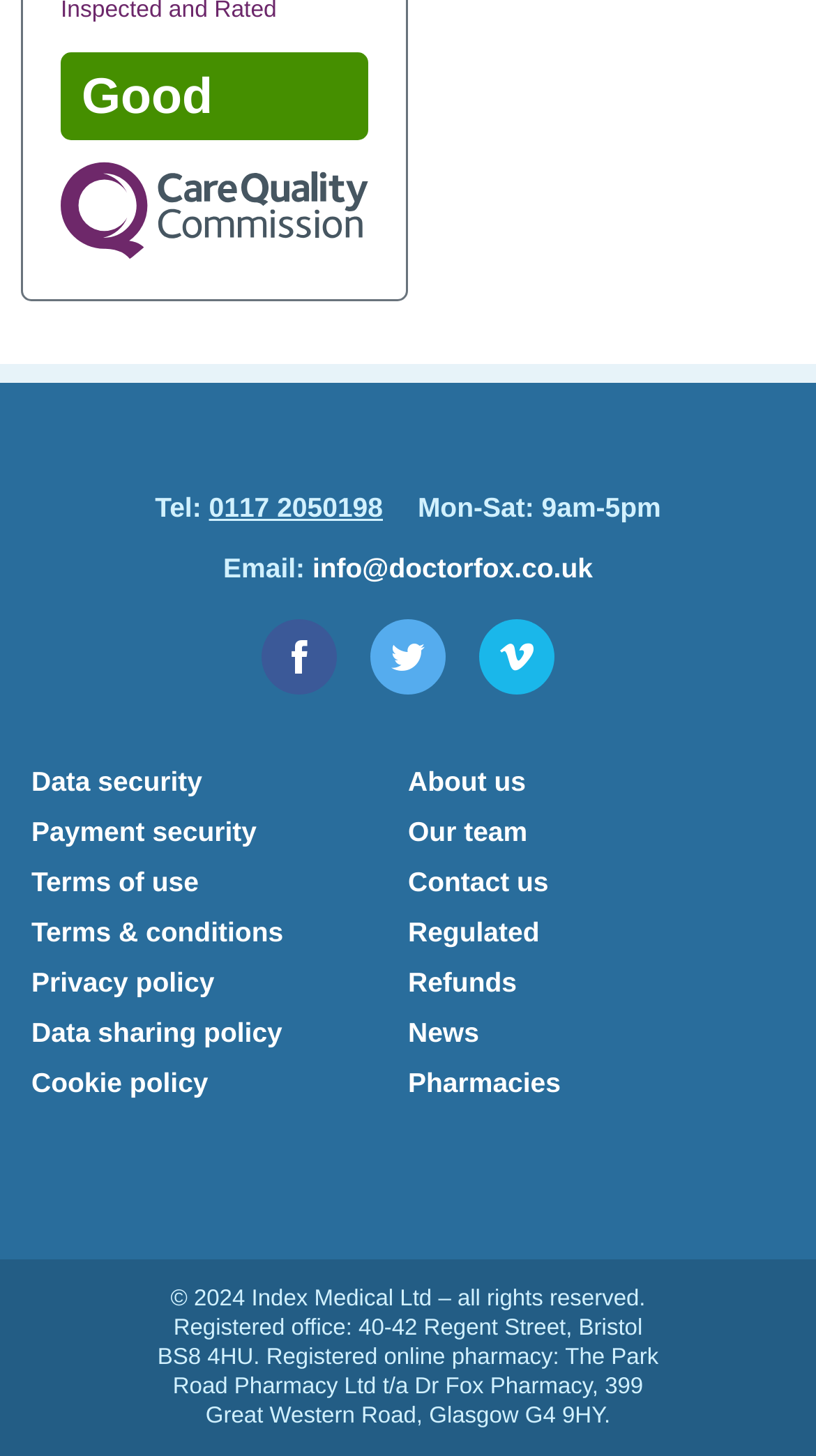What is the registered office address of Dr Fox?
Answer the question with just one word or phrase using the image.

40-42 Regent Street, Bristol BS8 4HU